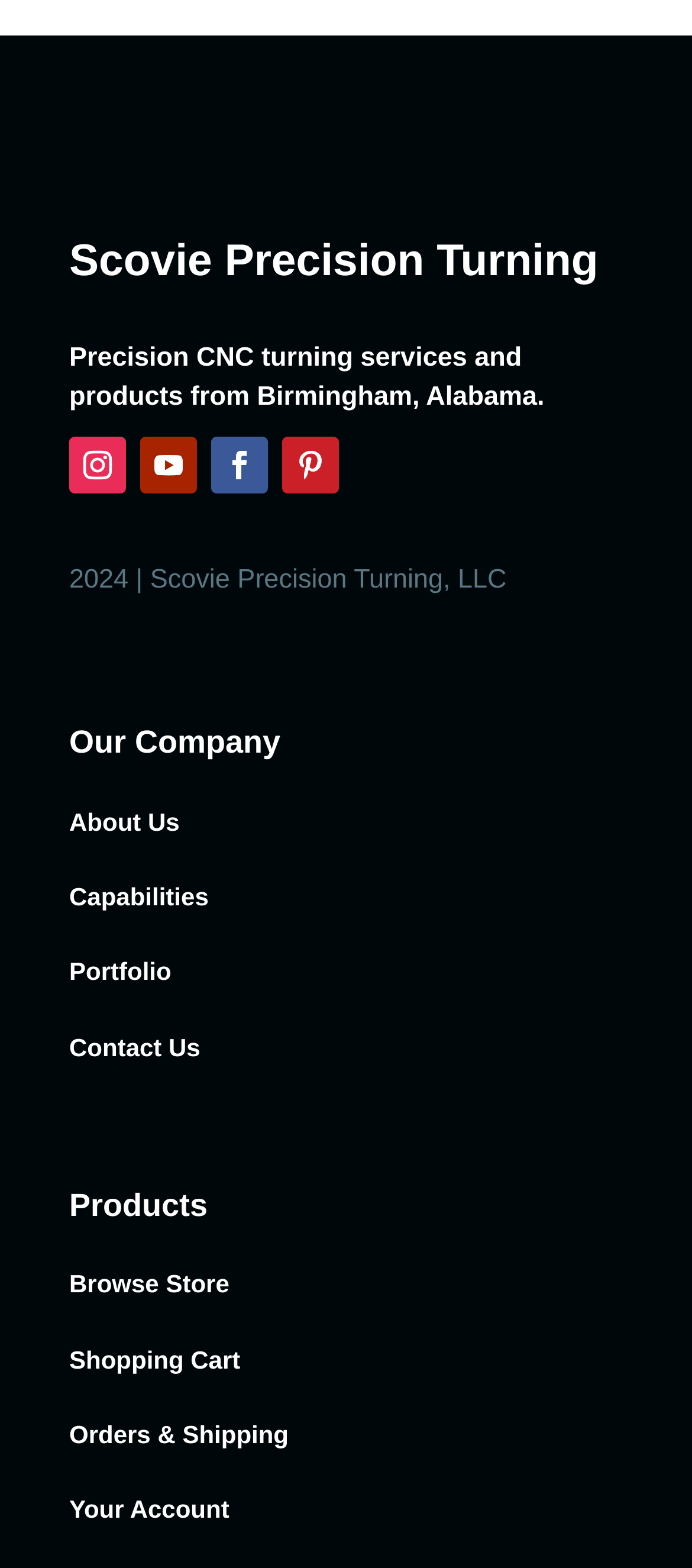What is the company name?
Answer the question based on the image using a single word or a brief phrase.

Scovie Precision Turning